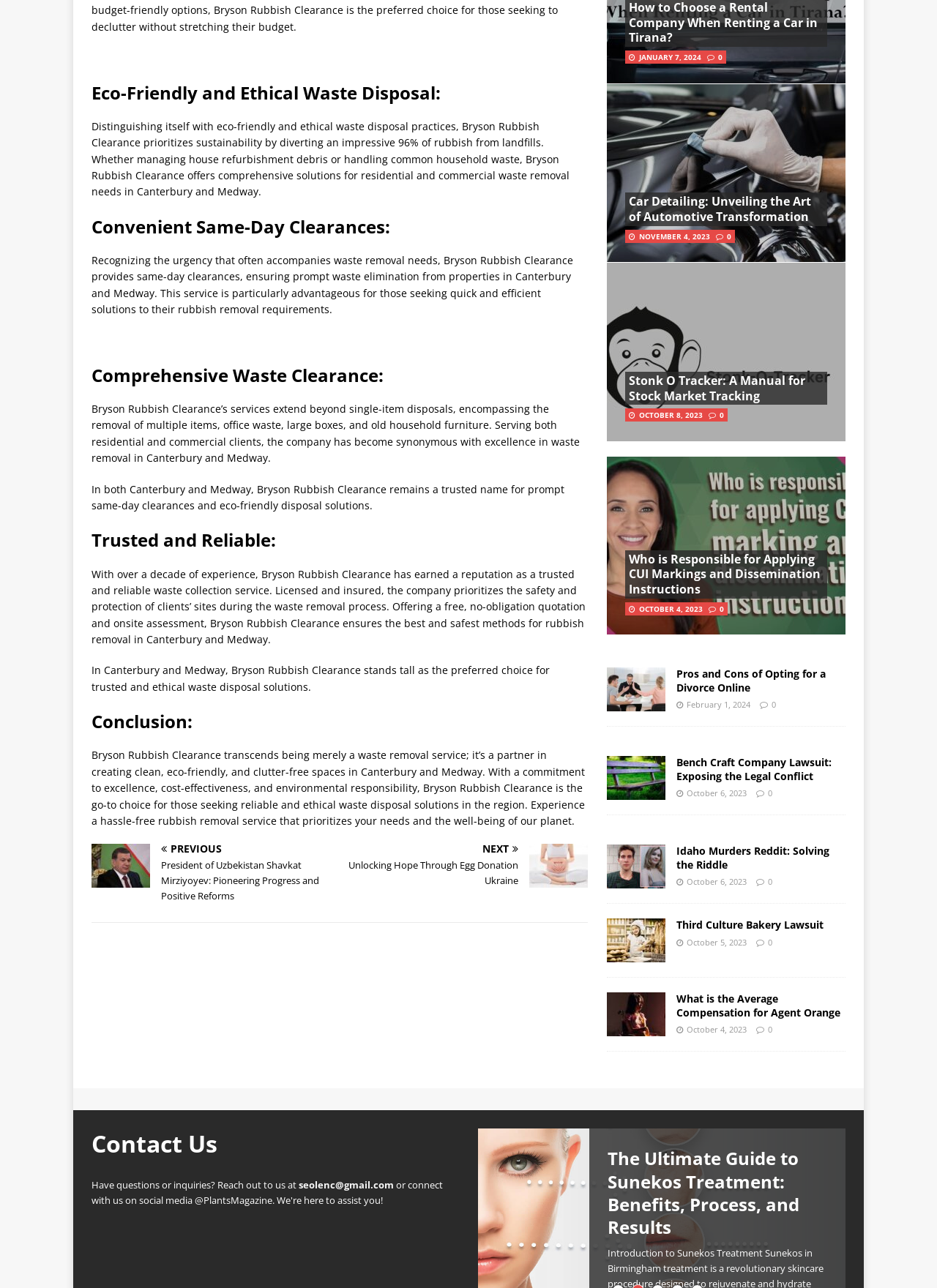Analyze the image and answer the question with as much detail as possible: 
What is the purpose of the 'Contact Us' section?

The 'Contact Us' section is provided at the bottom of the webpage, allowing users to reach out to the company with questions or inquiries, and provides an email address to contact them.